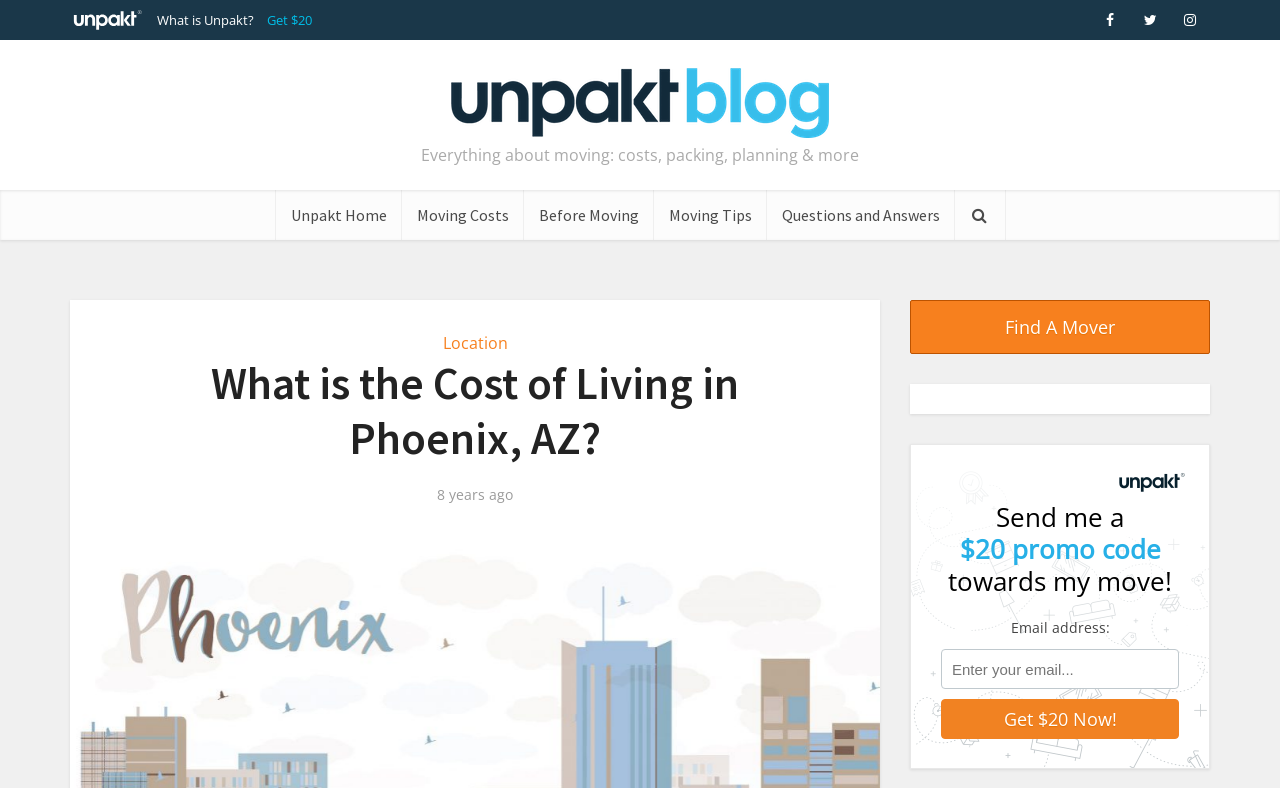What is the promo code offer?
Using the image as a reference, deliver a detailed and thorough answer to the question.

I found the answer by looking at the text '$20 promo code' which is part of the promo code offer, along with the input field to enter an email address and the 'Get $20 Now!' button.